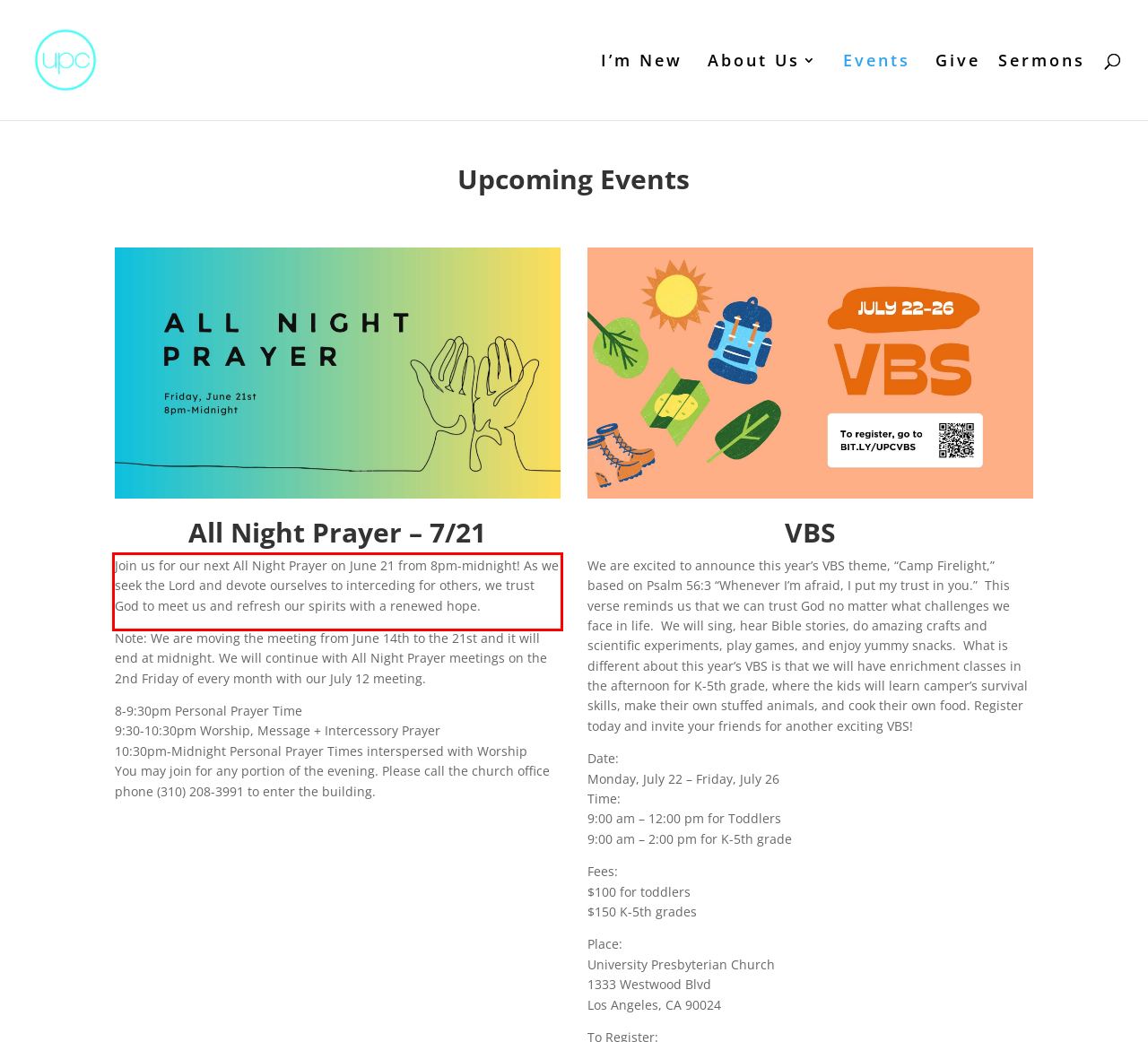You have a screenshot with a red rectangle around a UI element. Recognize and extract the text within this red bounding box using OCR.

Join us for our next All Night Prayer on June 21 from 8pm-midnight! As we seek the Lord and devote ourselves to interceding for others, we trust God to meet us and refresh our spirits with a renewed hope.